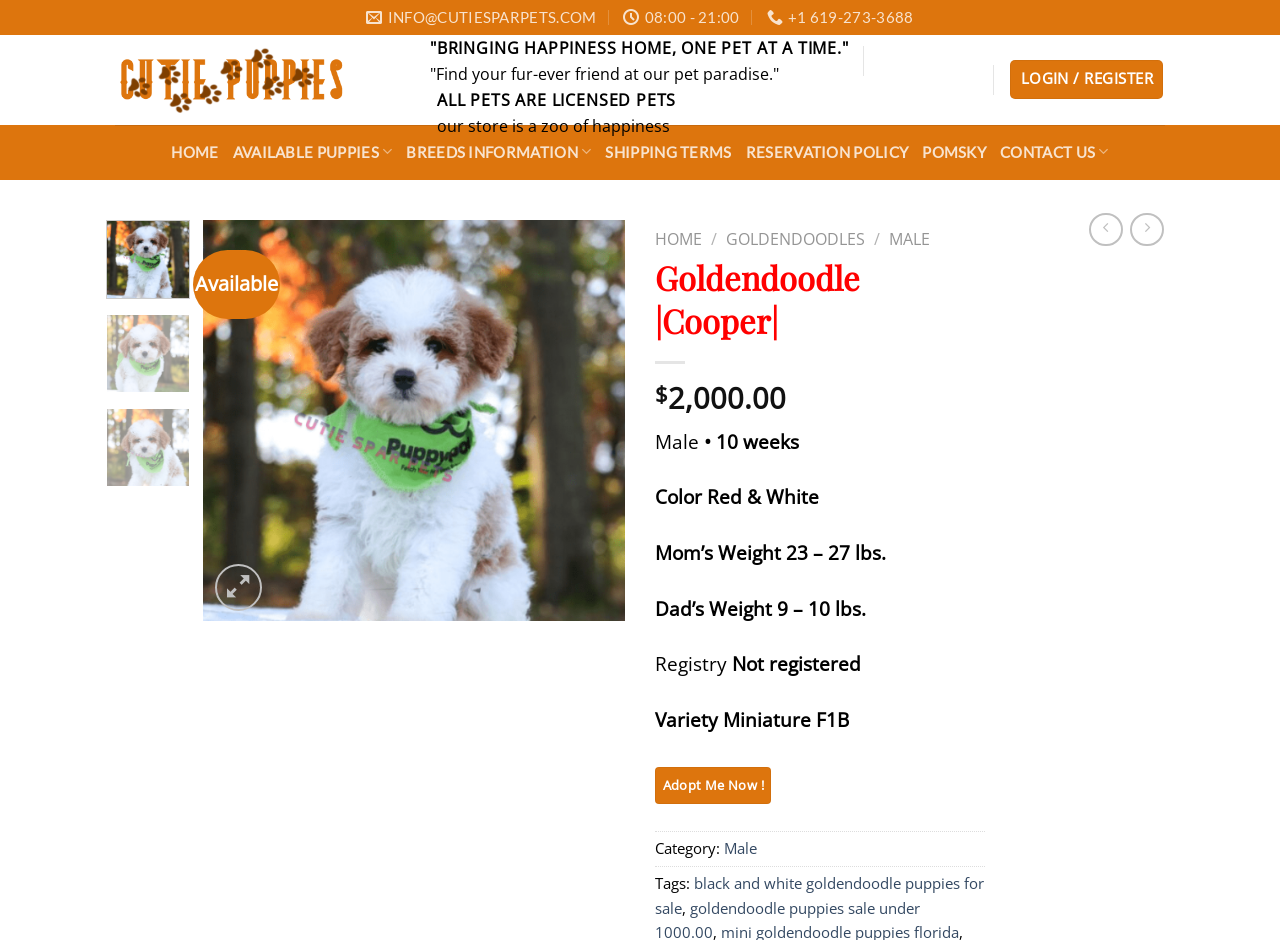How much does the puppy Cooper cost?
Refer to the image and provide a concise answer in one word or phrase.

$2,000.00